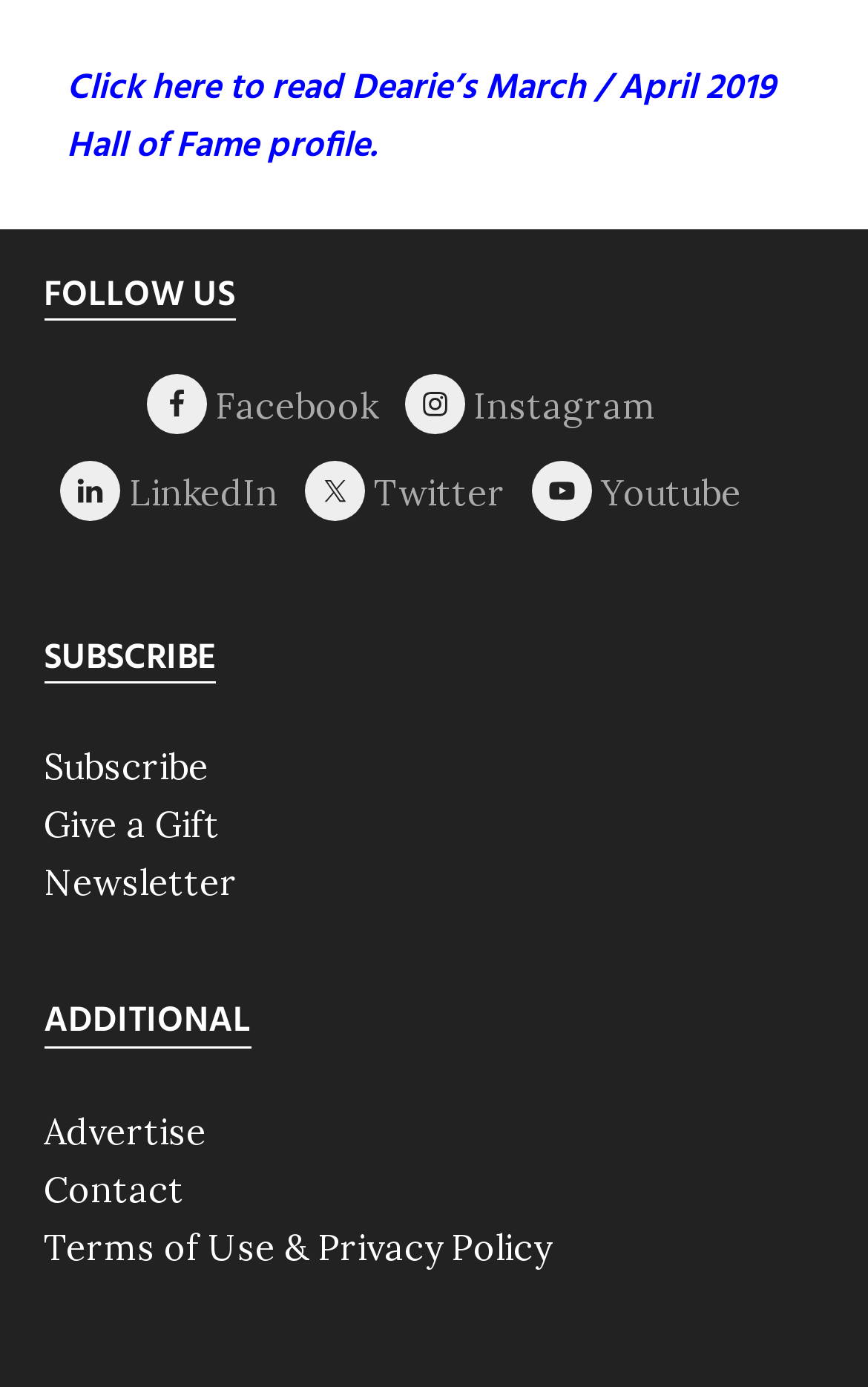Using the provided element description: "Give a Gift", determine the bounding box coordinates of the corresponding UI element in the screenshot.

[0.05, 0.579, 0.253, 0.611]